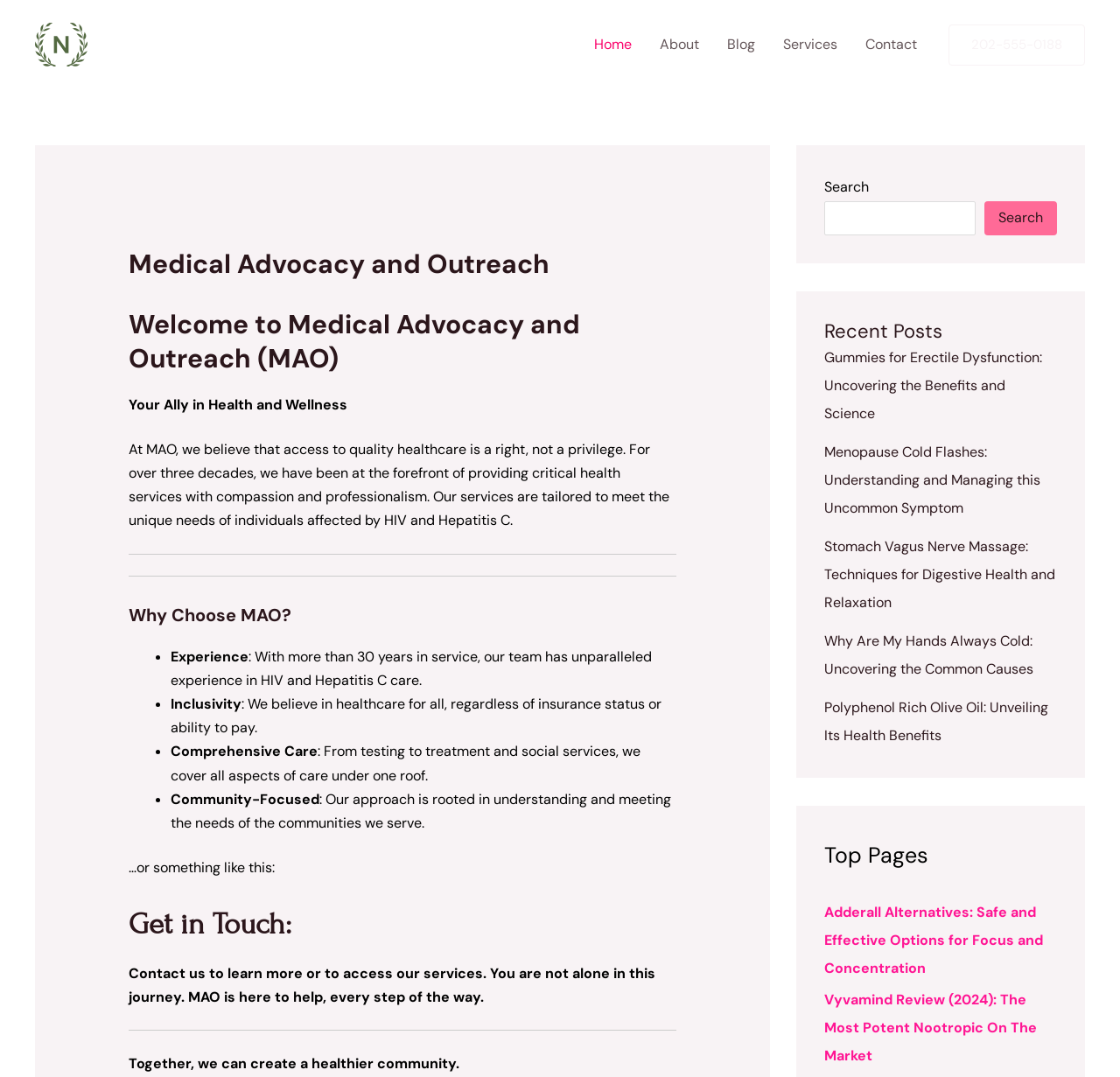Please indicate the bounding box coordinates of the element's region to be clicked to achieve the instruction: "Click the 'Home' link". Provide the coordinates as four float numbers between 0 and 1, i.e., [left, top, right, bottom].

[0.518, 0.013, 0.577, 0.07]